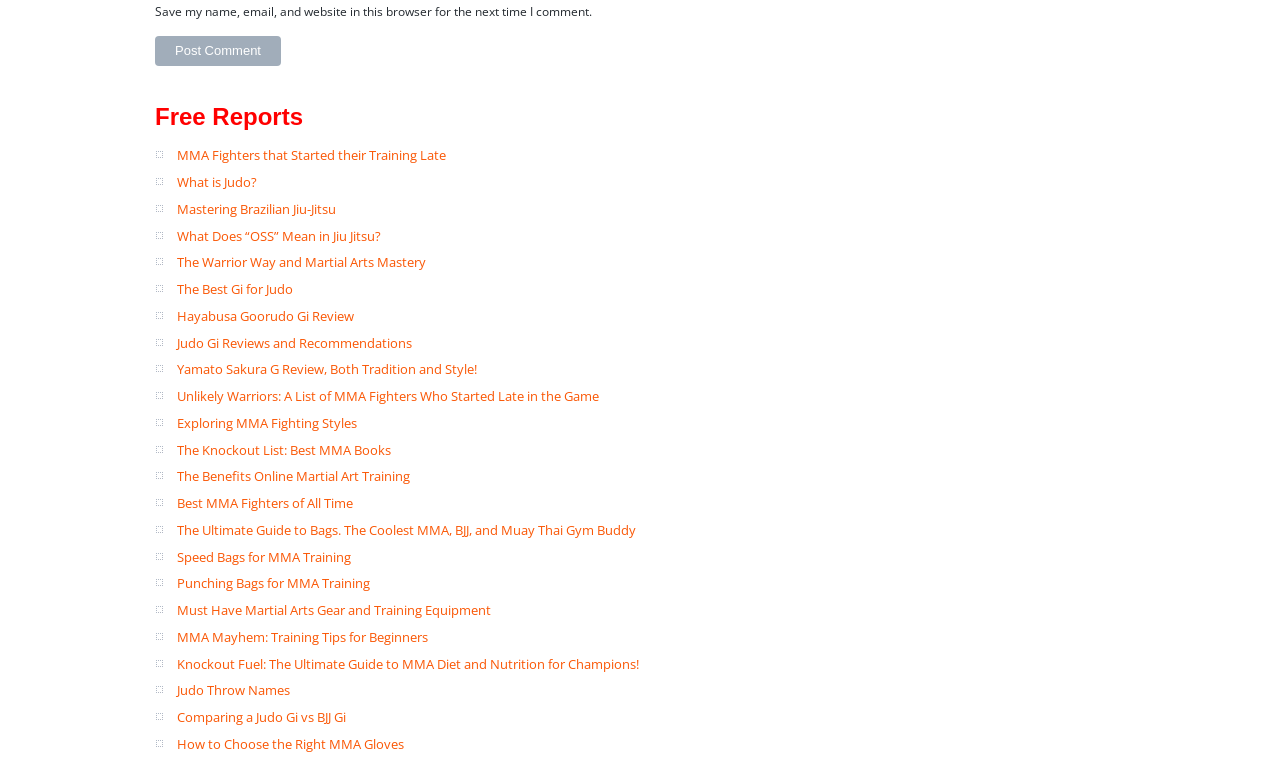Can you specify the bounding box coordinates for the region that should be clicked to fulfill this instruction: "Learn about 'What is Judo?'".

[0.138, 0.226, 0.2, 0.25]